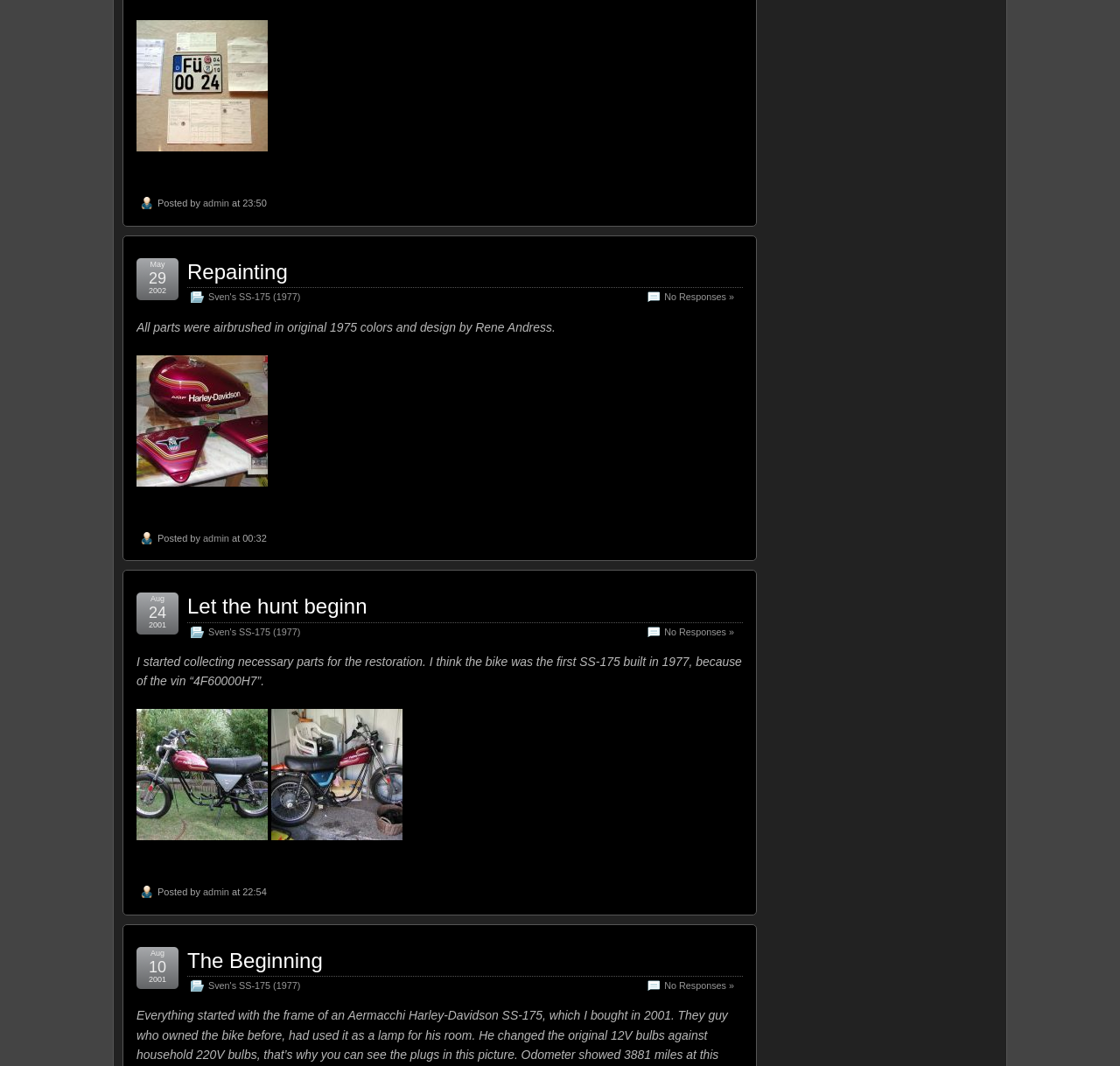Provide a one-word or one-phrase answer to the question:
What is the restoration process mentioned in the second article?

collecting necessary parts